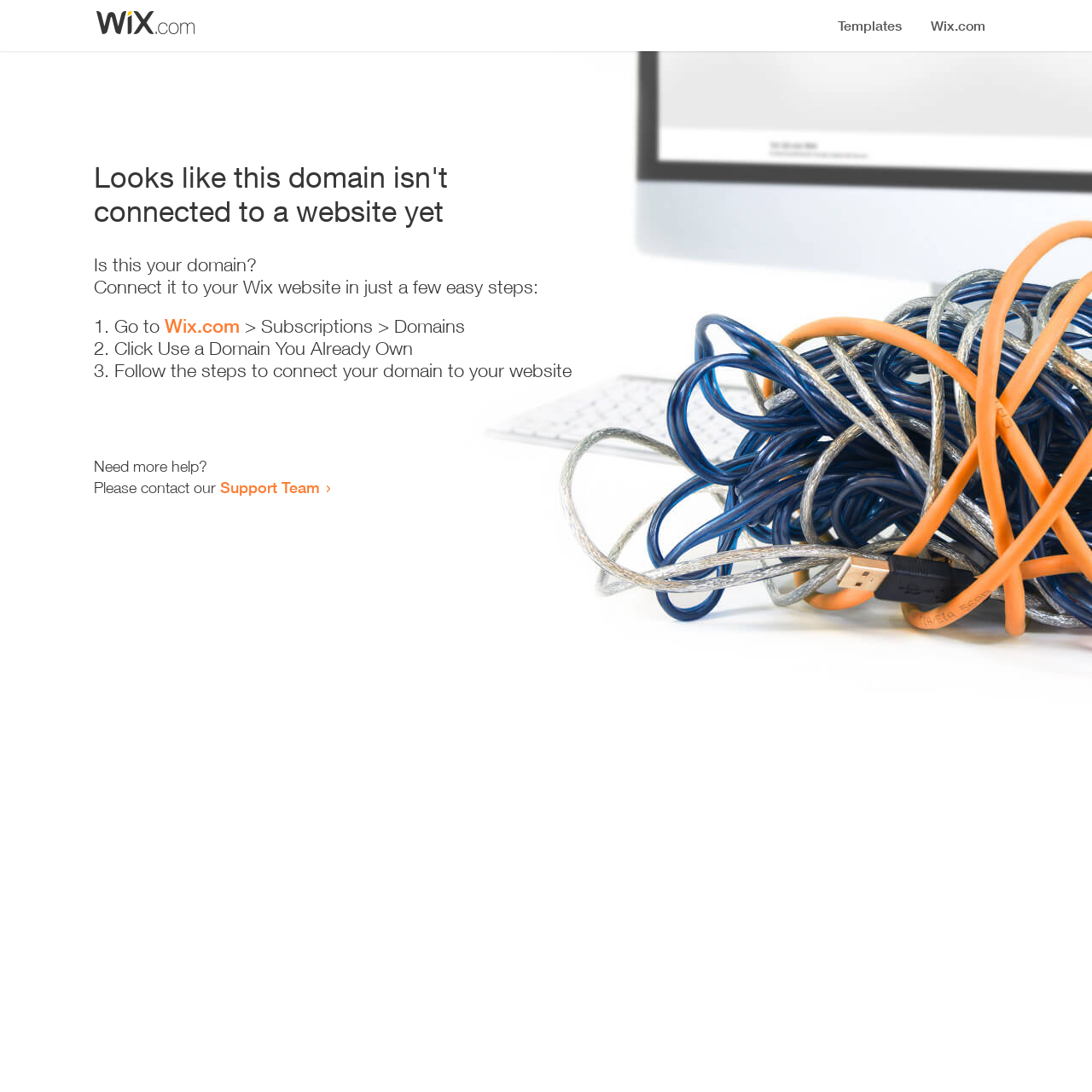Given the element description Support Team, identify the bounding box coordinates for the UI element on the webpage screenshot. The format should be (top-left x, top-left y, bottom-right x, bottom-right y), with values between 0 and 1.

[0.202, 0.438, 0.293, 0.455]